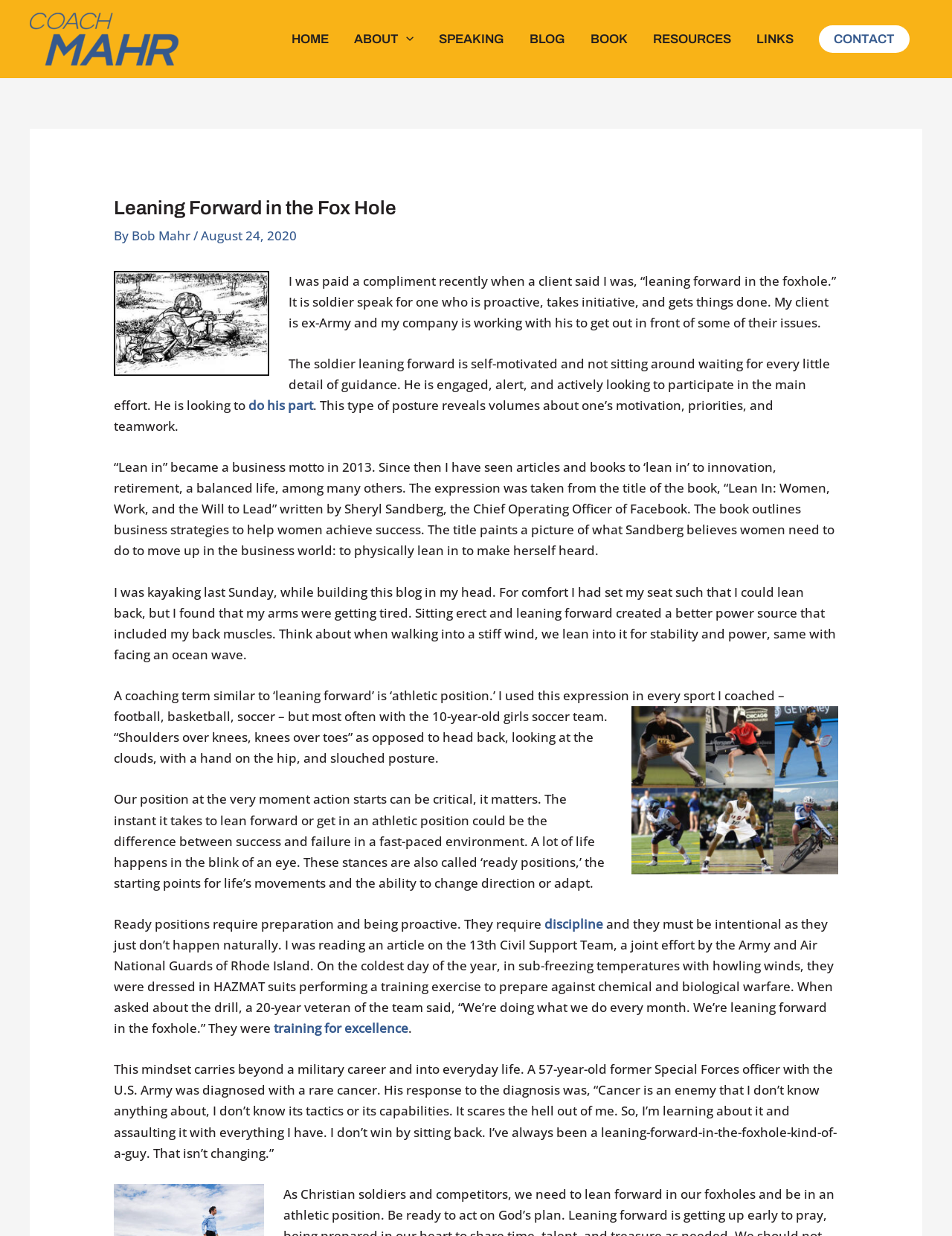Construct a comprehensive description capturing every detail on the webpage.

This webpage is titled "Leaning Forward in the Fox Hole - Coach Mahr" and features a prominent link to "Coach Mahr" at the top left corner, accompanied by a small image. Below this, a navigation menu spans across the top of the page, containing links to "HOME", "ABOUT", "SPEAKING", "BLOG", "BOOK", "RESOURCES", "LINKS", and "CONTACT".

The main content of the page is a blog post, which begins with a heading "Leaning Forward in the Fox Hole" followed by the author's name "Bob Mahr" and the date "August 24, 2020". The post discusses the concept of "leaning forward in the foxhole", which is a military term that means being proactive, taking initiative, and getting things done. The author explains that this mindset is essential in various aspects of life, including business and personal growth.

The post is divided into several paragraphs, each exploring different aspects of the concept. There are several links embedded within the text, including "do his part", "discipline", and "training for excellence". The text also includes anecdotes from the author's personal experiences, such as kayaking and coaching sports teams, to illustrate the importance of being proactive and prepared.

Throughout the post, the author emphasizes the importance of being intentional and proactive in one's approach to life, using the metaphor of "leaning forward in the foxhole" to convey the idea of being engaged, alert, and actively looking to participate in the main effort. The post concludes with a story about a former Special Forces officer who, despite being diagnosed with cancer, chooses to "lean forward" and tackle the disease head-on.